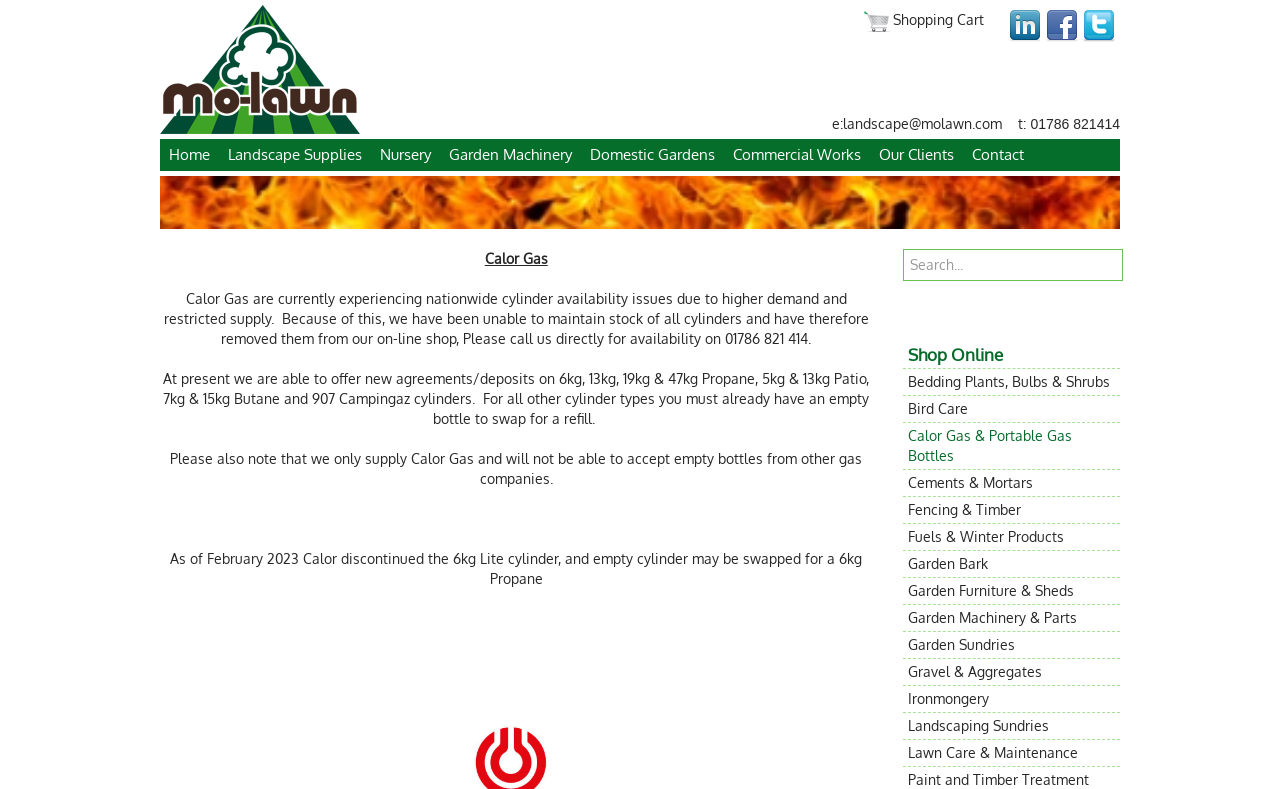Given the element description Garden Machinery & Parts, specify the bounding box coordinates of the corresponding UI element in the format (top-left x, top-left y, bottom-right x, bottom-right y). All values must be between 0 and 1.

[0.705, 0.767, 0.875, 0.8]